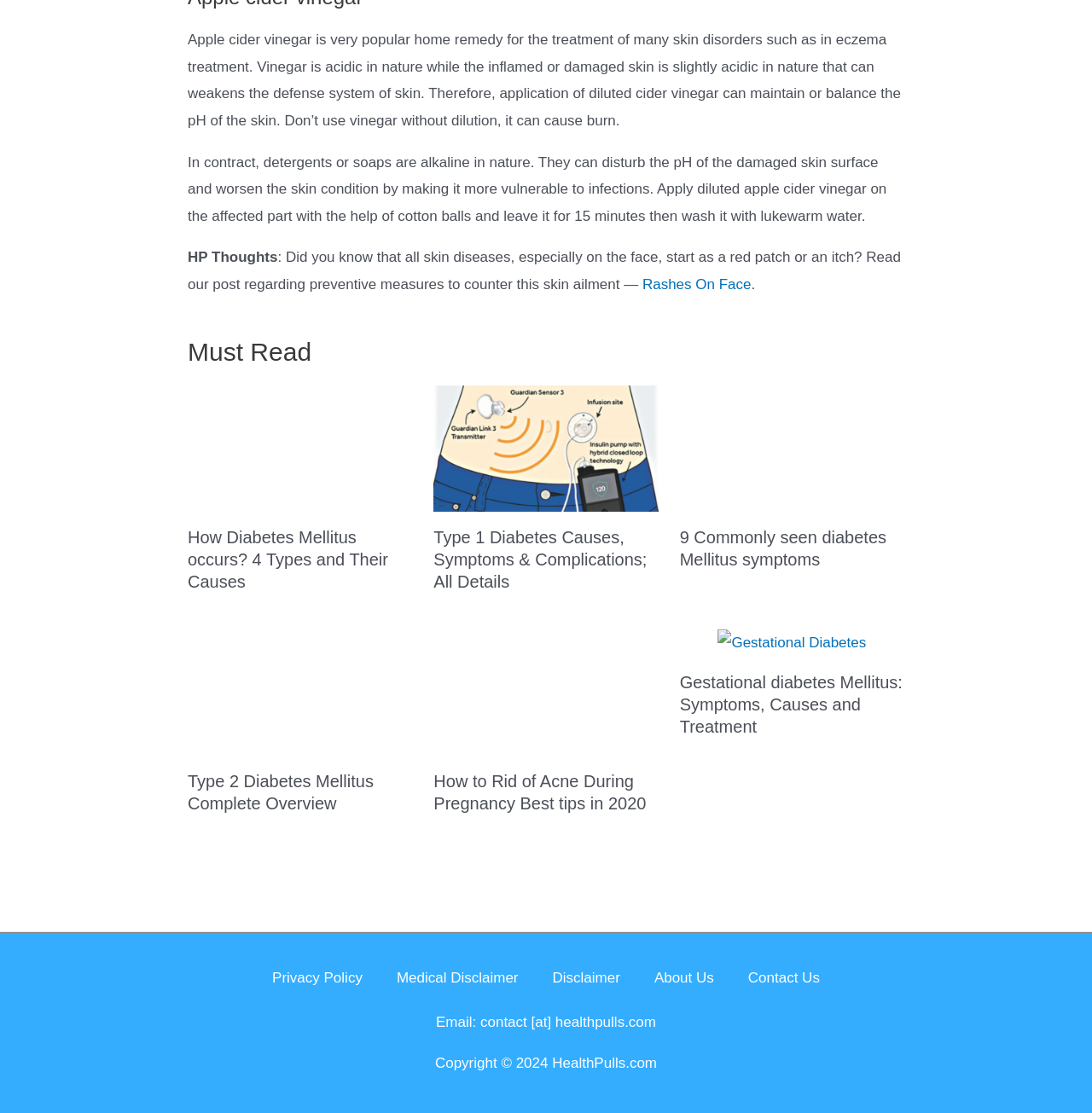From the given element description: "Disclaimer", find the bounding box for the UI element. Provide the coordinates as four float numbers between 0 and 1, in the order [left, top, right, bottom].

[0.49, 0.861, 0.583, 0.896]